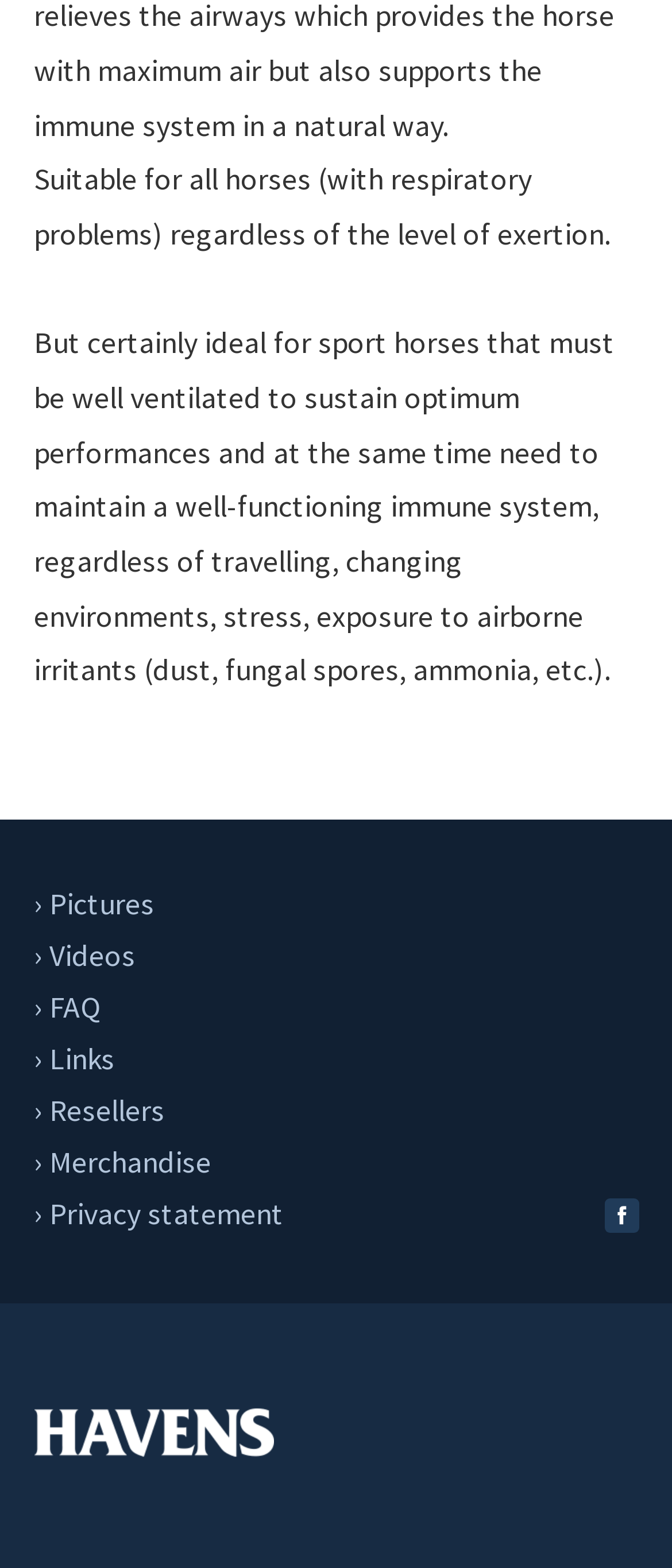Please answer the following question using a single word or phrase: 
How many links are available on the webpage?

9